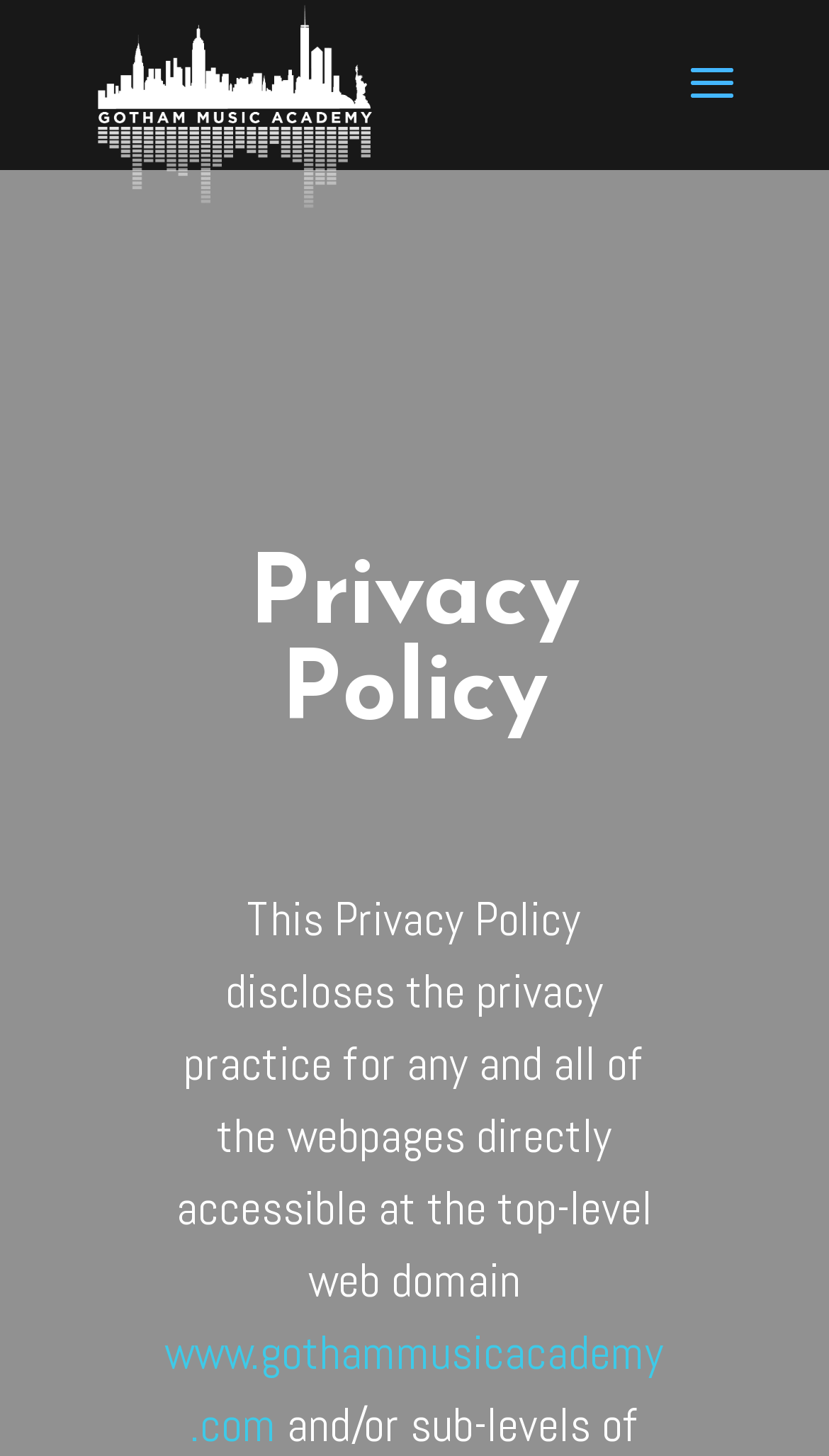What is the domain of the music academy's website?
Please answer the question as detailed as possible.

The domain of the music academy's website can be found in the text that explains the privacy practices, which mentions the top-level web domain 'www.gothammusicacademy.com'.